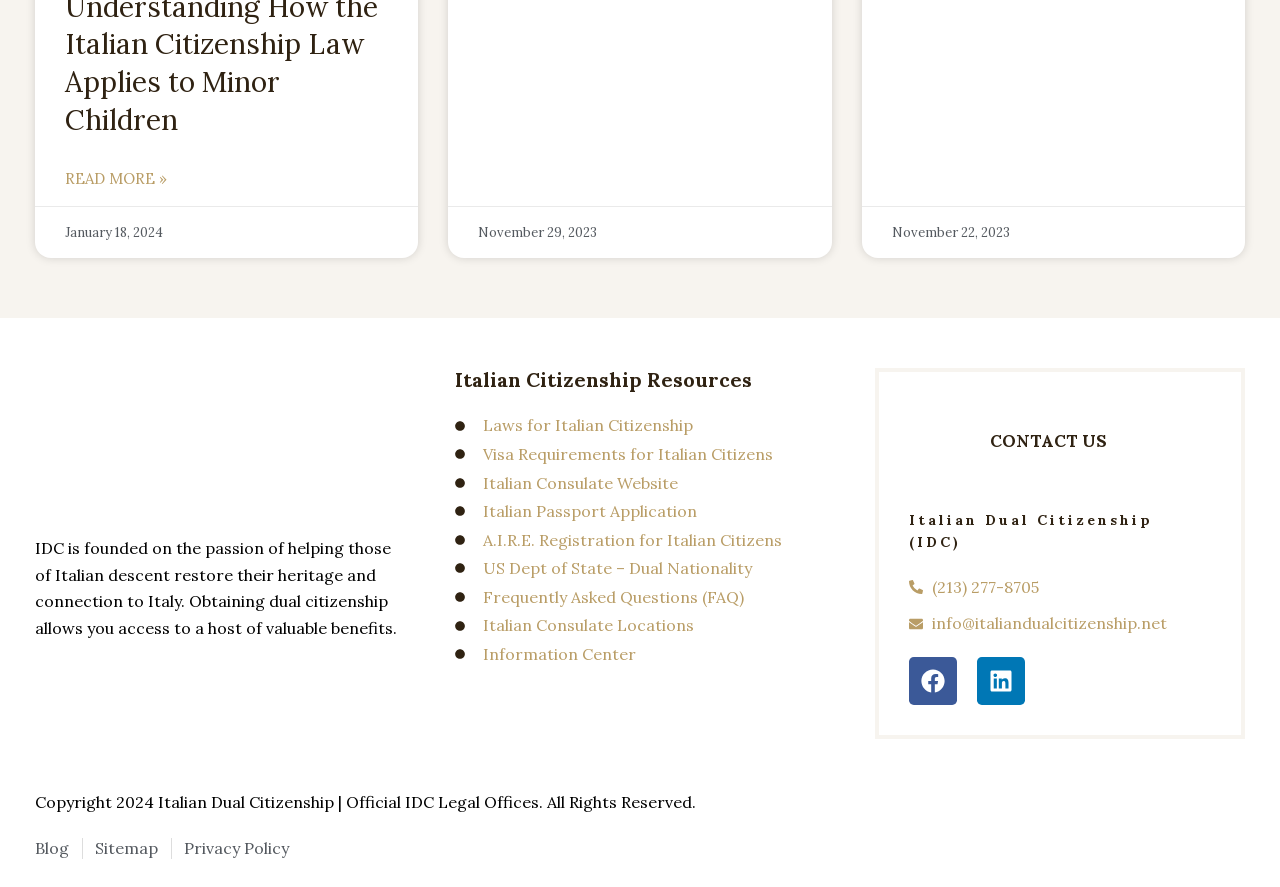What is the main purpose of this website?
Look at the image and answer the question using a single word or phrase.

Italian dual citizenship